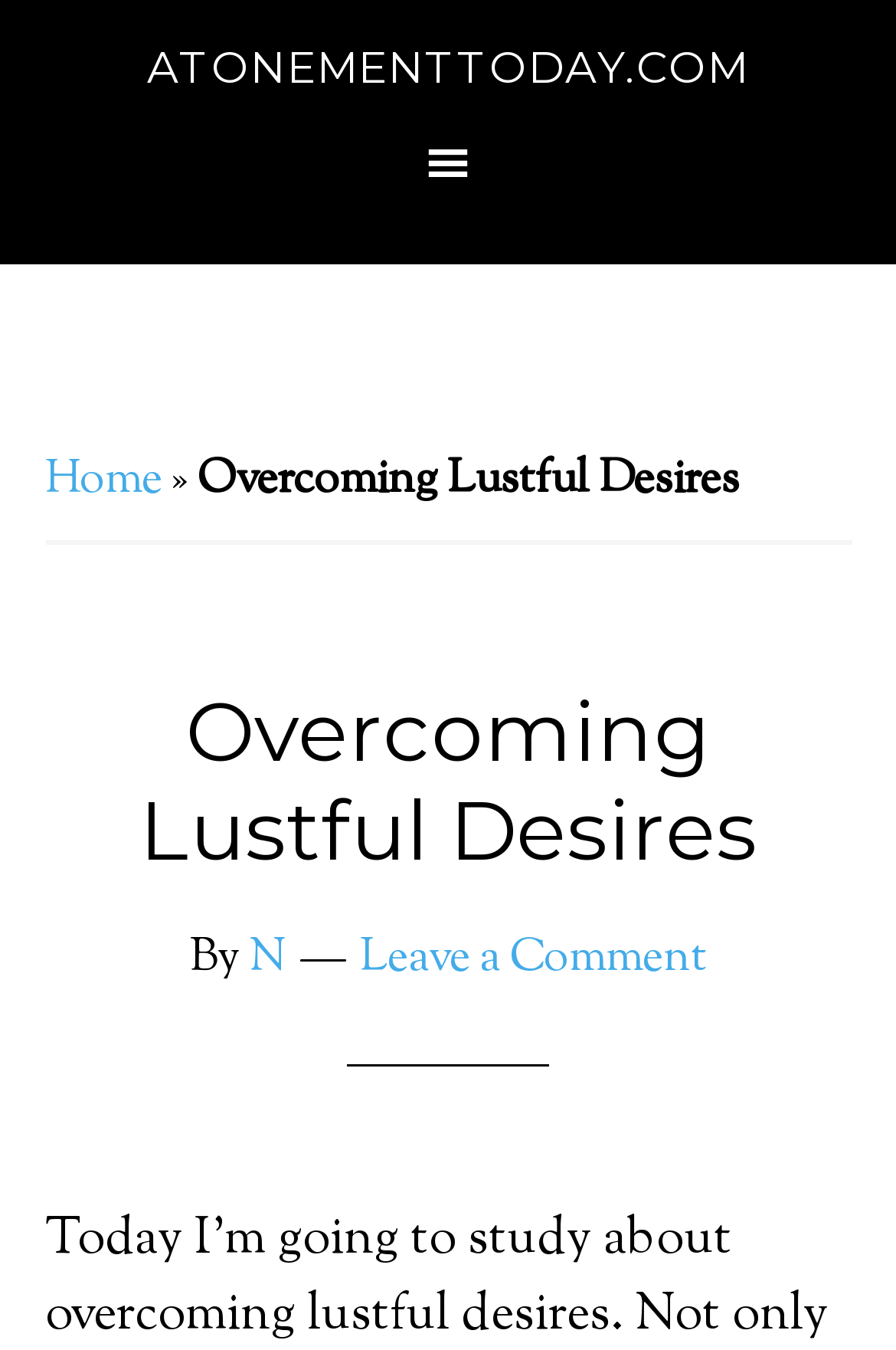Provide a short answer to the following question with just one word or phrase: What is the purpose of the 'Home' link?

To navigate to the homepage